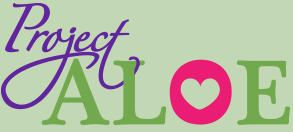Explain the contents of the image with as much detail as possible.

The image features the logo for "Project ALOE," designed with vibrant colors and playful typography. The word "Project" is elegantly rendered in a flowing purple script, conveying a sense of creativity and warmth. Below it, the word "ALO" is displayed in a lively green font, complemented by a striking pink heart symbol that is at the center of the letter "O," symbolizing care and community. This design reflects the project's mission to support individuals, particularly girls, by providing essential beauty supplies through community engagement and donations. The overall color scheme and playful design embody the spirit of positivity and collaboration that Project ALOE stands for.